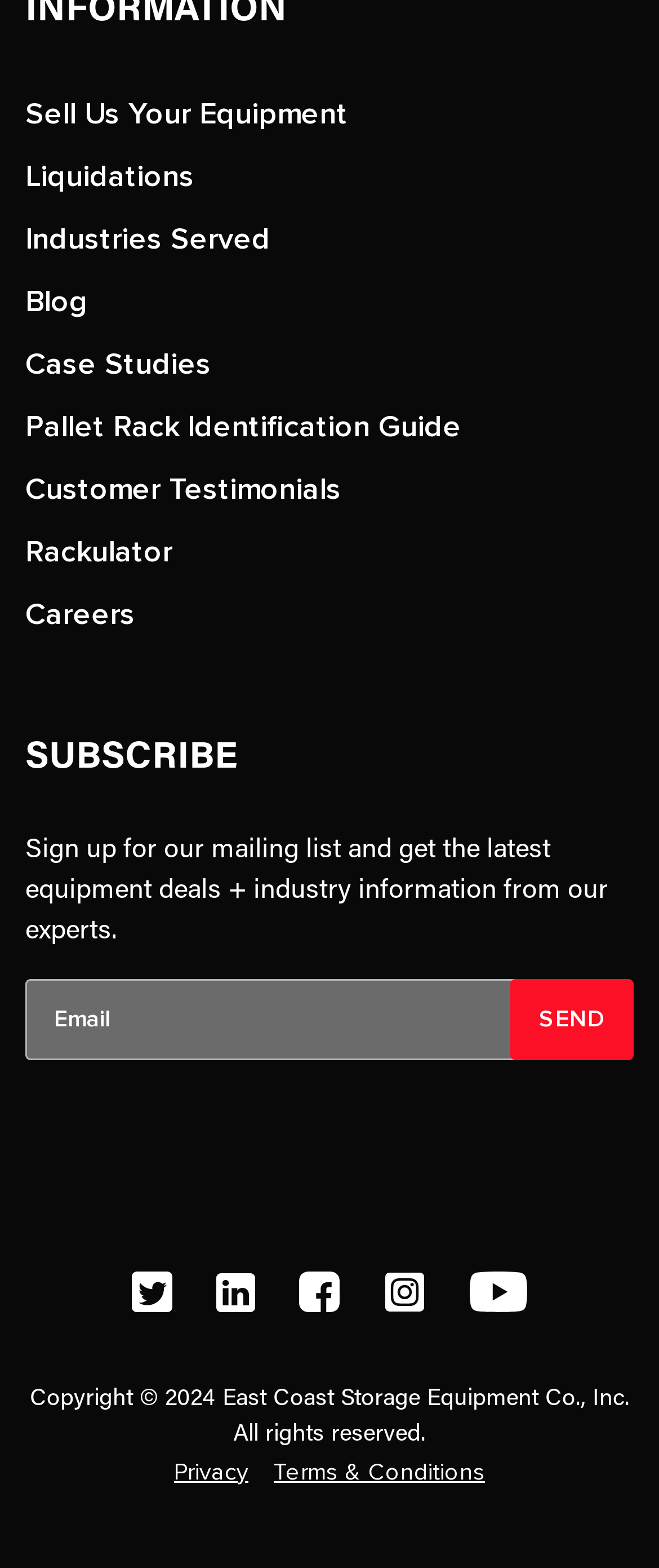Specify the bounding box coordinates for the region that must be clicked to perform the given instruction: "Check 'Privacy'".

[0.264, 0.925, 0.377, 0.947]